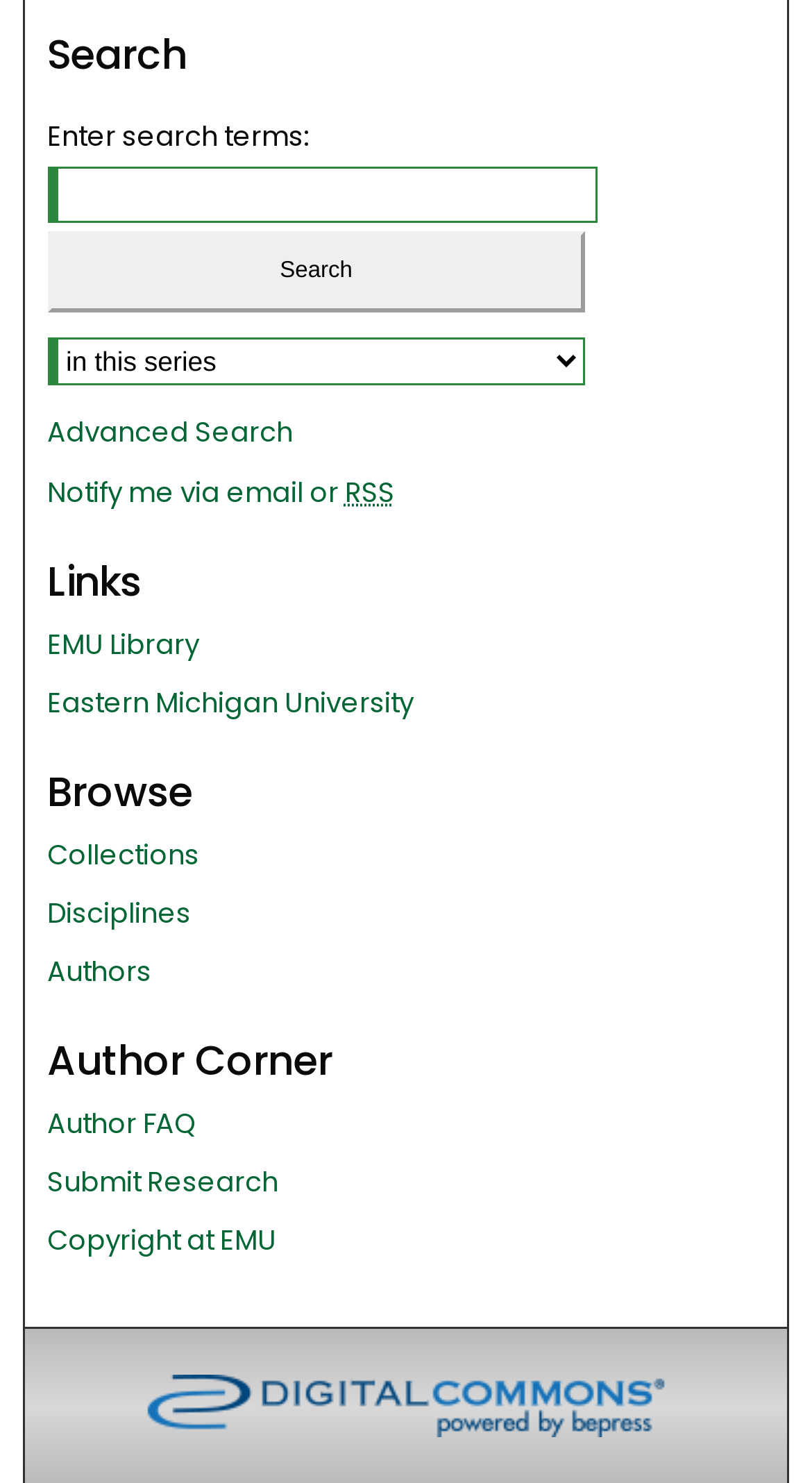Find the bounding box coordinates for the area that must be clicked to perform this action: "Click Search".

[0.058, 0.105, 0.721, 0.159]